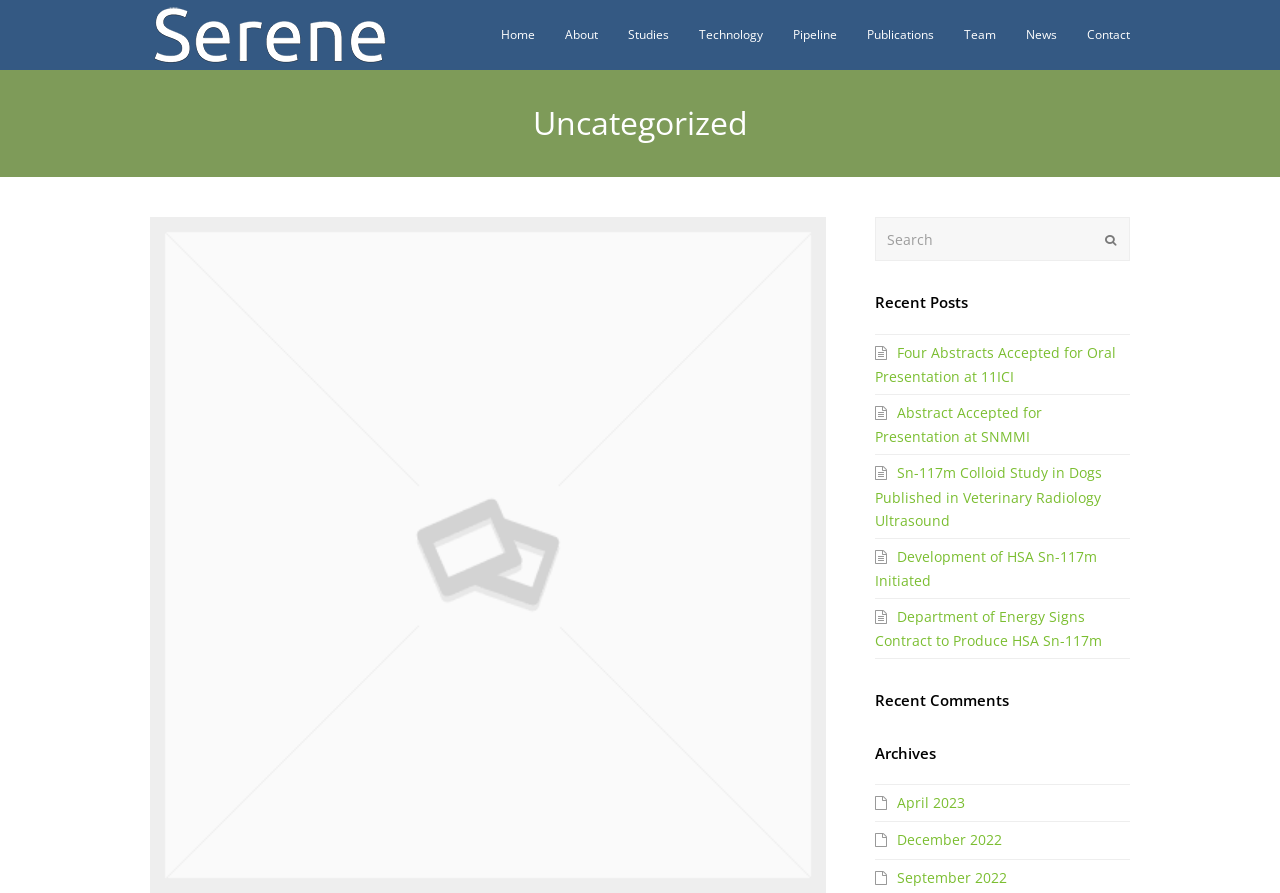Determine the bounding box coordinates of the clickable element to complete this instruction: "View the About page". Provide the coordinates in the format of four float numbers between 0 and 1, [left, top, right, bottom].

[0.43, 0.011, 0.479, 0.067]